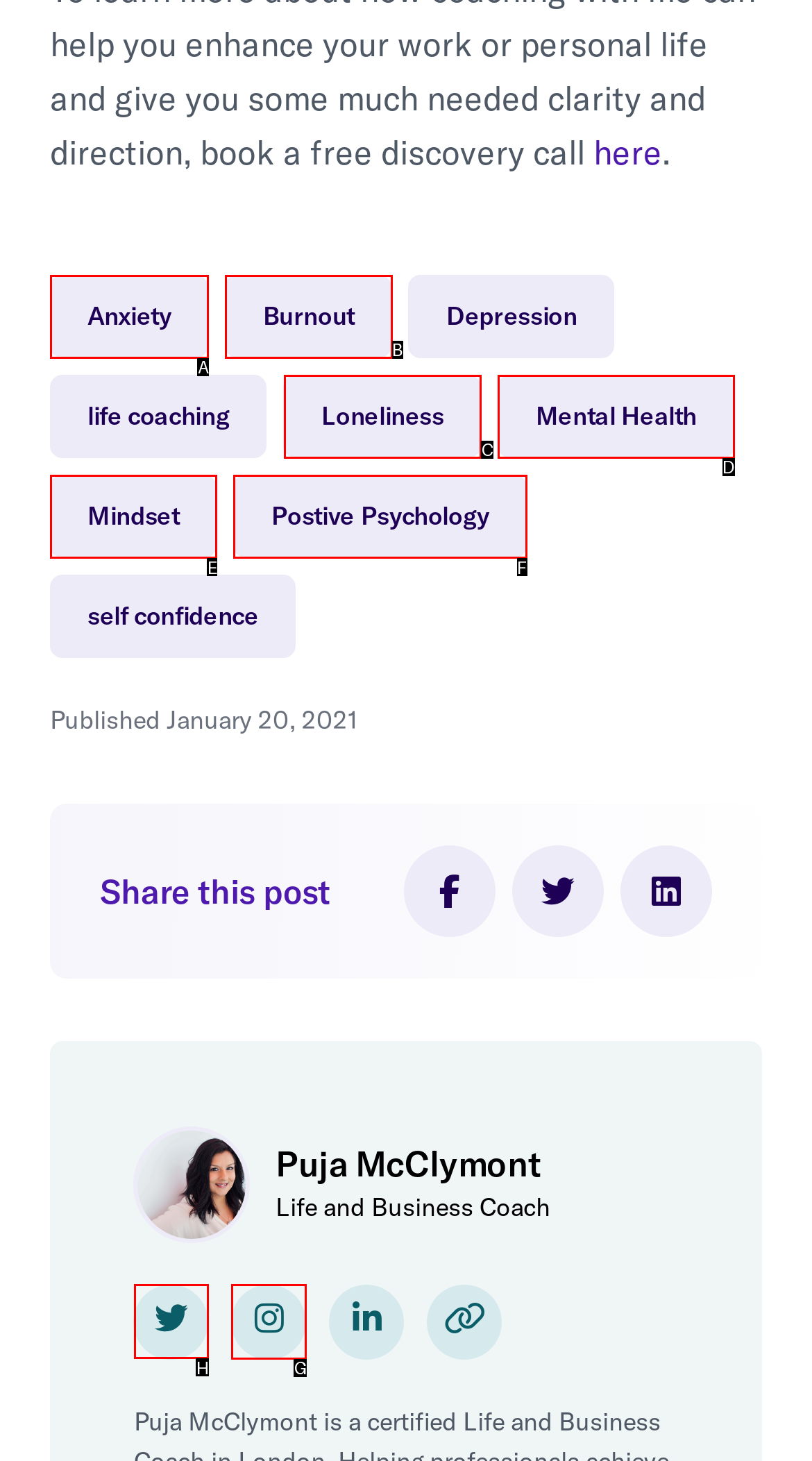From the available options, which lettered element should I click to complete this task: View Puja McClymont's Twitter profile?

H